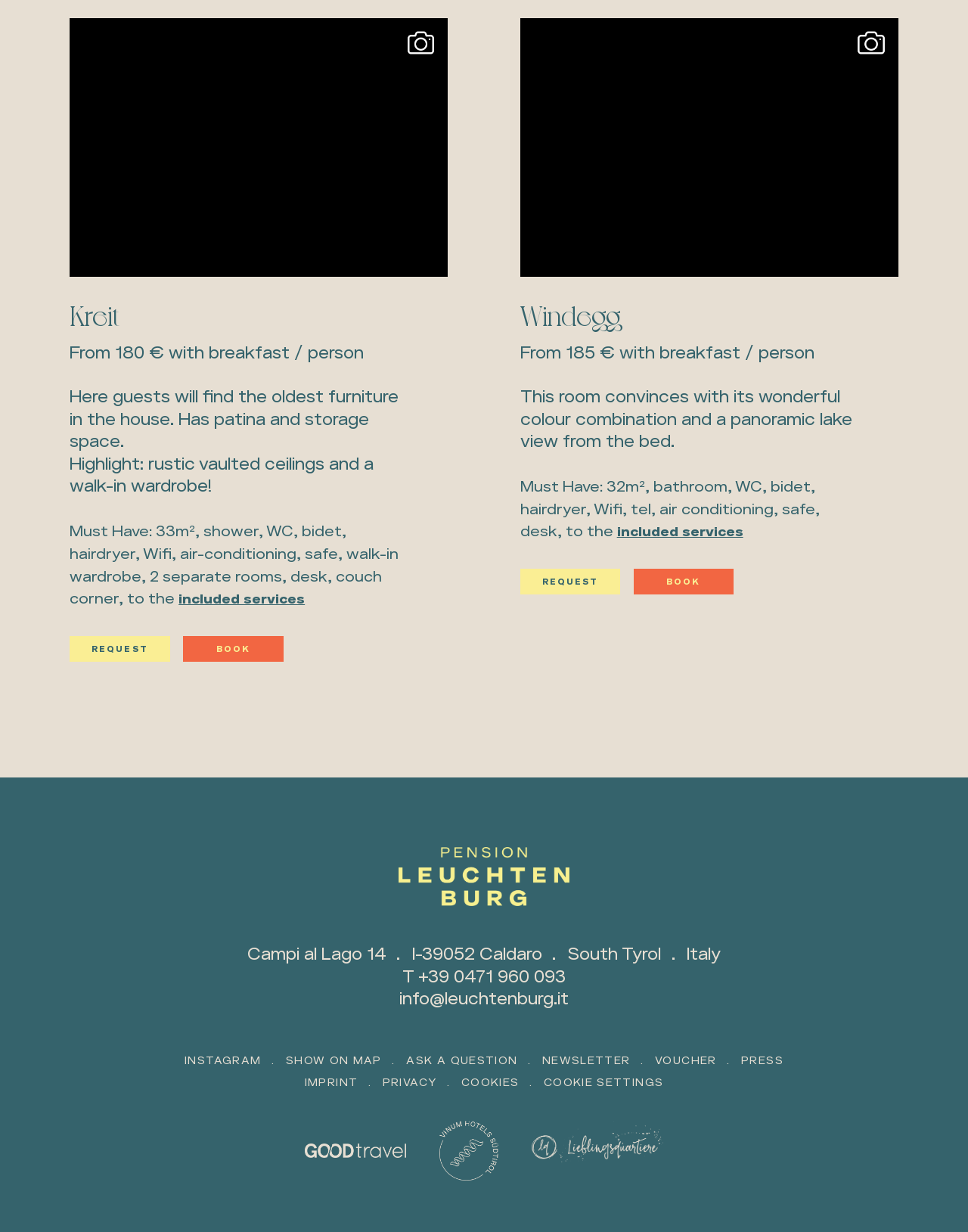Please identify the bounding box coordinates of the region to click in order to complete the task: "Check the included services for Kreit". The coordinates must be four float numbers between 0 and 1, specified as [left, top, right, bottom].

[0.184, 0.481, 0.315, 0.492]